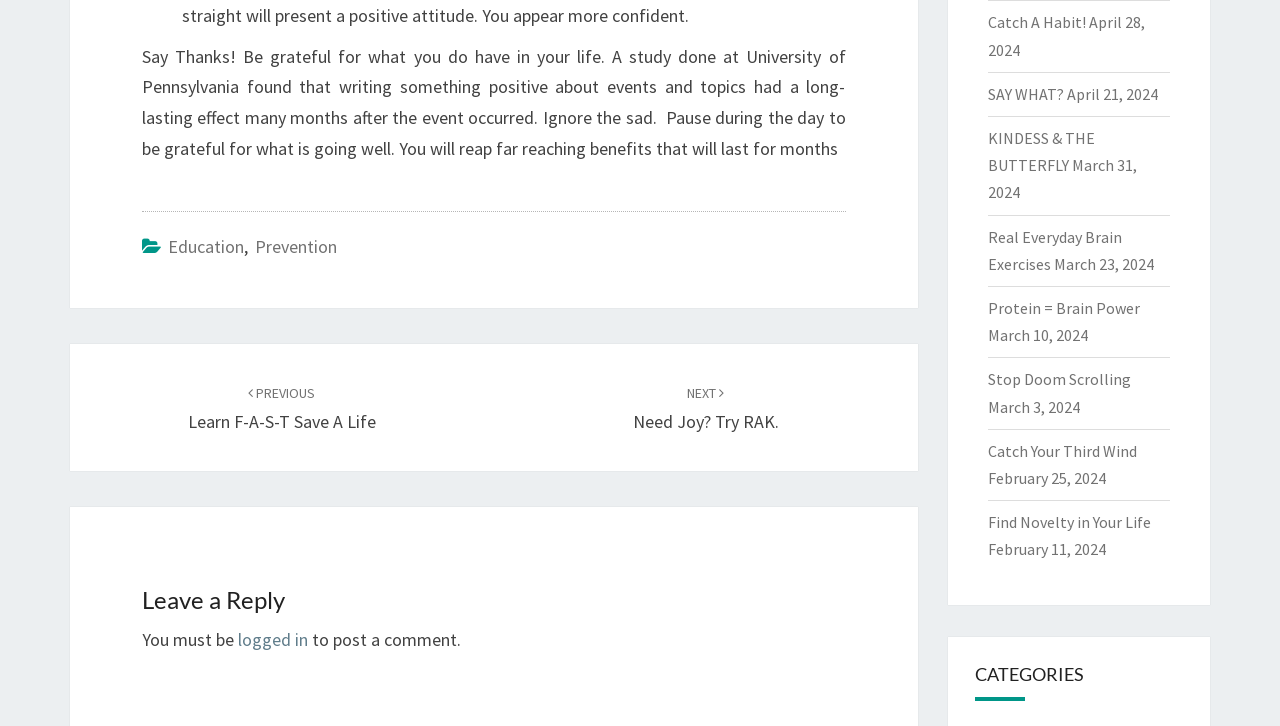Please identify the bounding box coordinates of the clickable element to fulfill the following instruction: "Click on the 'Catch A Habit!' link". The coordinates should be four float numbers between 0 and 1, i.e., [left, top, right, bottom].

[0.771, 0.017, 0.848, 0.045]